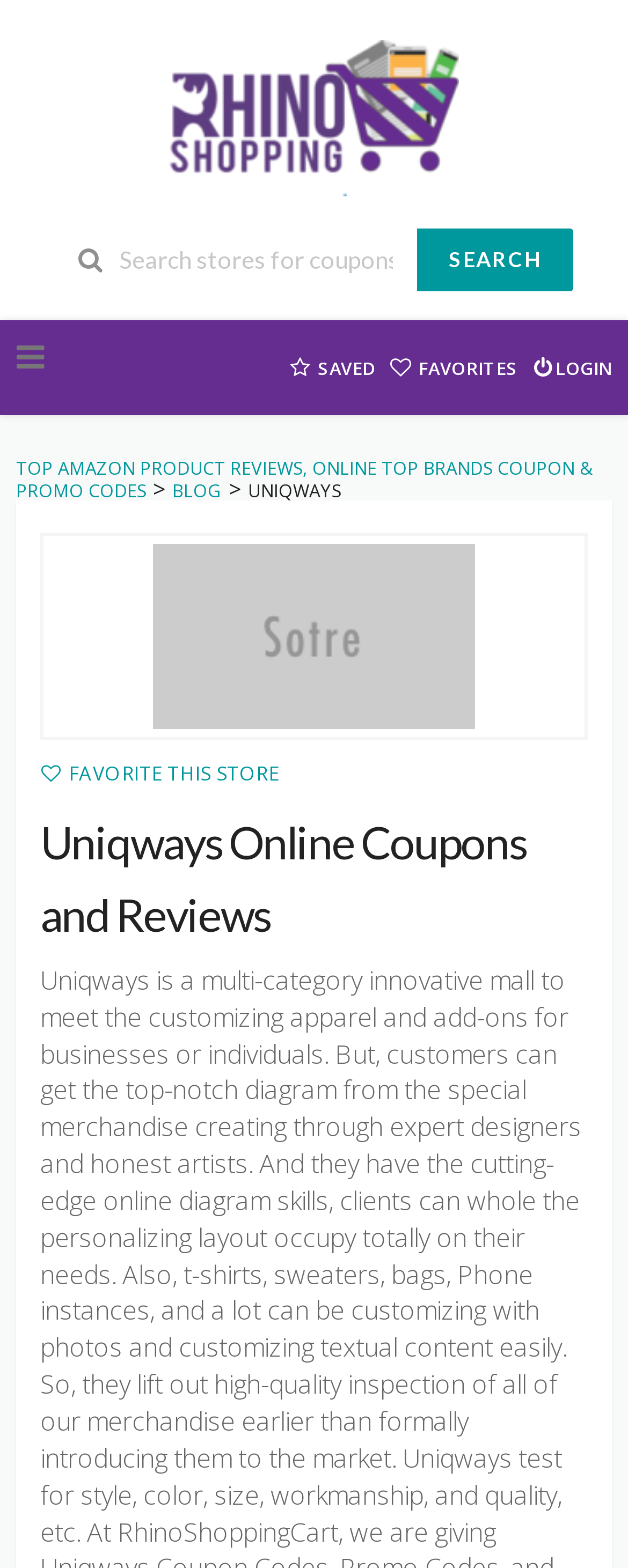With reference to the screenshot, provide a detailed response to the question below:
What is the topic of the blog section?

The 'BLOG' link is located next to the 'TOP AMAZON PRODUCT REVIEWS, ONLINE TOP BRANDS COUPON & PROMO CODES' link, suggesting that the blog section is related to online top brands and coupons. This is likely where users can find articles and reviews about various products and coupons.